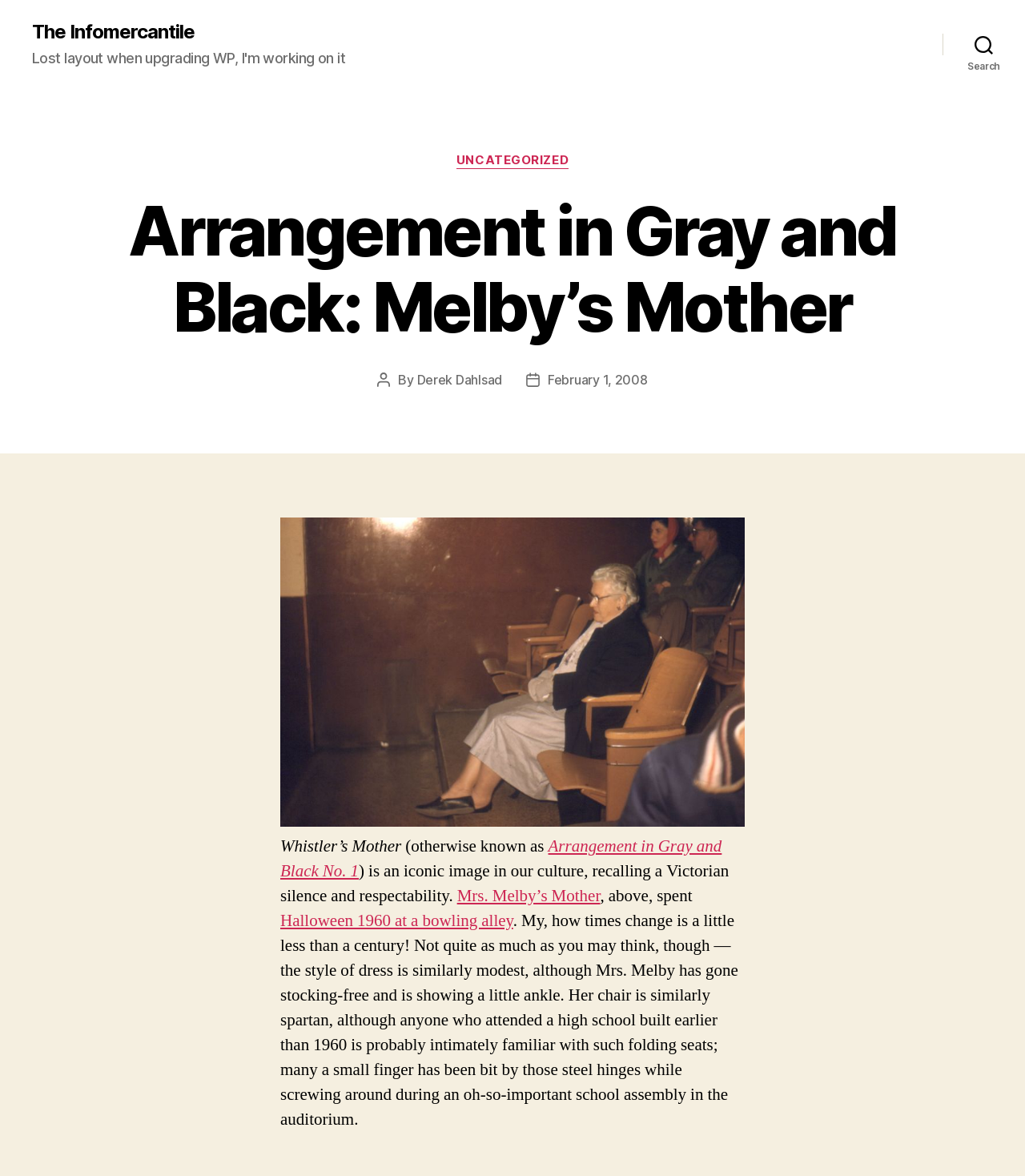Please identify the bounding box coordinates for the region that you need to click to follow this instruction: "Read the post by Derek Dahlsad".

[0.407, 0.316, 0.49, 0.33]